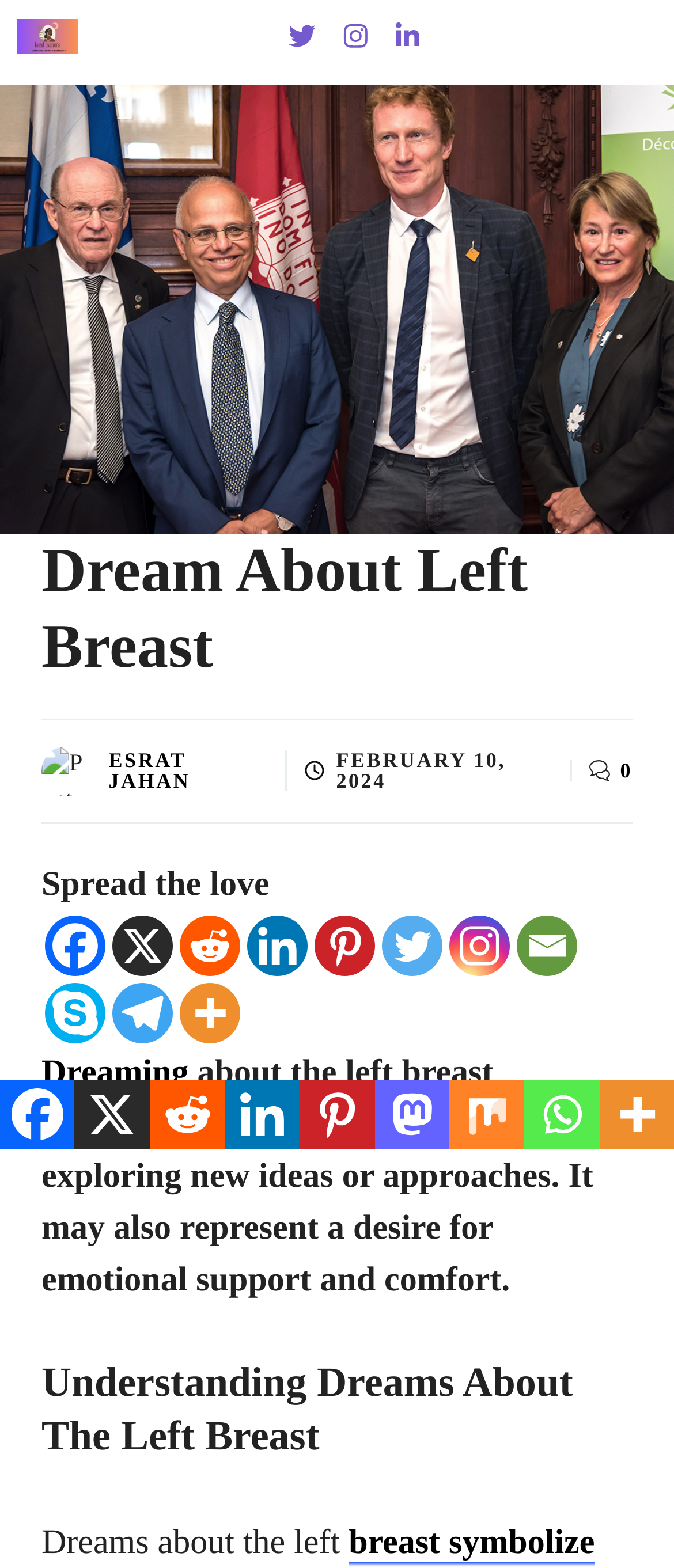What is the author's name?
Use the information from the image to give a detailed answer to the question.

The author's name can be found in the section below the header, where it says 'ESRAT JAHAN' next to a photo of the author.